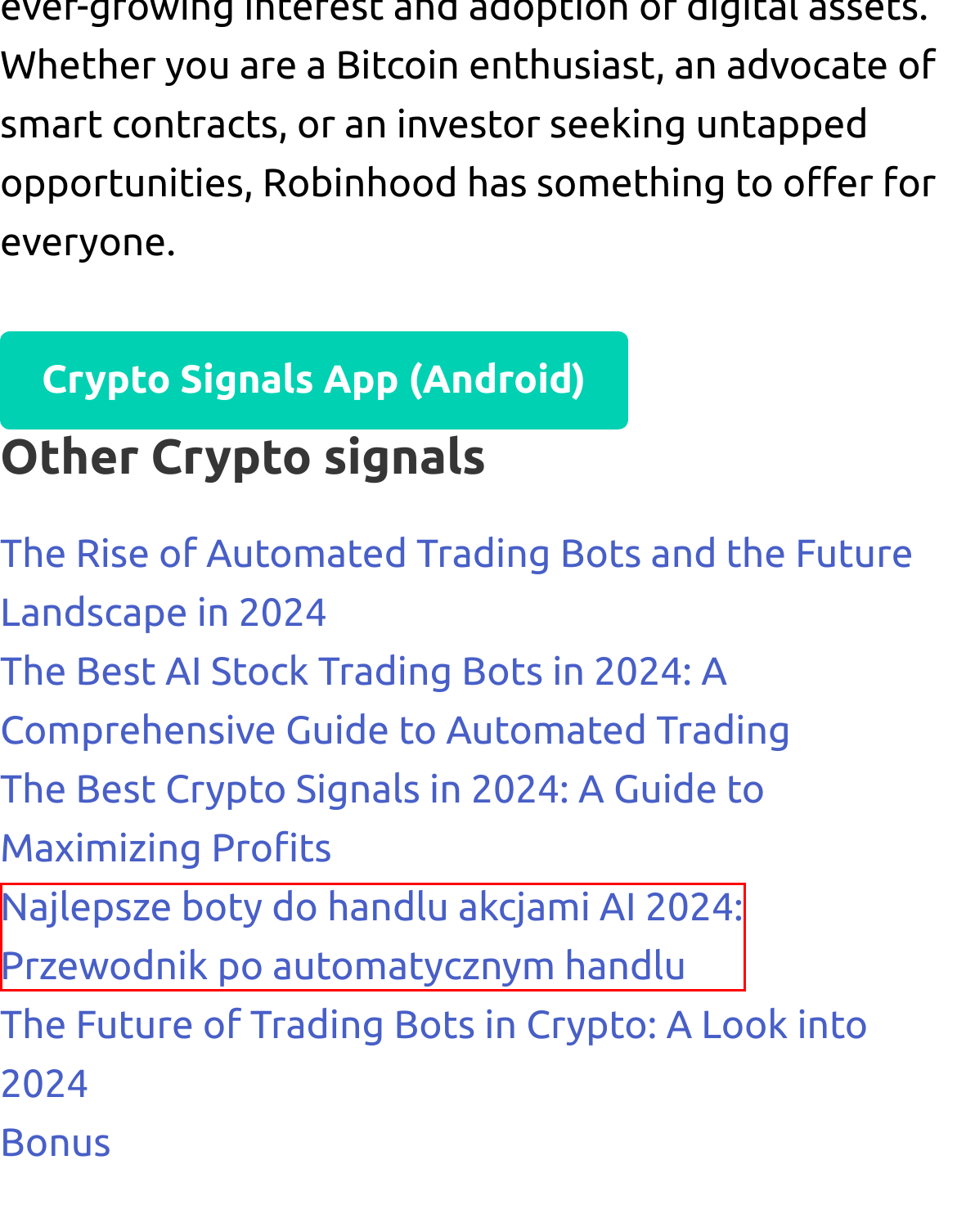Review the screenshot of a webpage which includes a red bounding box around an element. Select the description that best fits the new webpage once the element in the bounding box is clicked. Here are the candidates:
A. The Ultimate Crypto Course: Unlocking the World of Digital Currency
B. Crypto trade bot - crypto trade signals - crypto signals - crypto bot
C. Celebrating Crypto Pizza Day: A Tasty Bitcoin Tradition
D. The Untapped Markets in Crypto Assets
E. The Best AI Stock Trading Bots in 2024: A Comprehensive Guide to Automated Trading
F. The Future of Trading Bots in Crypto: A Look into 2024
G. Najlepsze boty do handlu akcjami AI 2024: Przewodnik po automatycznym handlu
H. The Best Crypto Signals in 2024: A Guide to Maximizing Profits

G